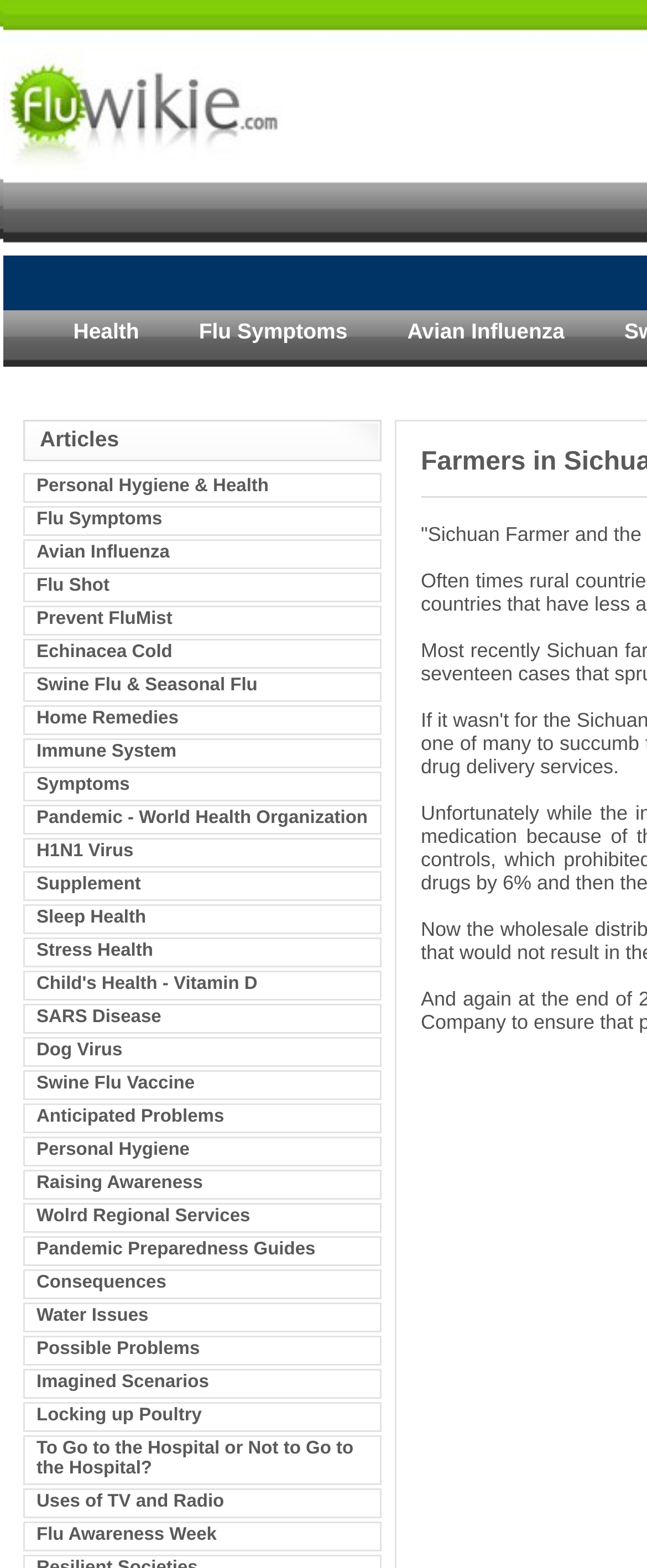What is the first link on the webpage?
From the image, provide a succinct answer in one word or a short phrase.

www.FluWikie.com